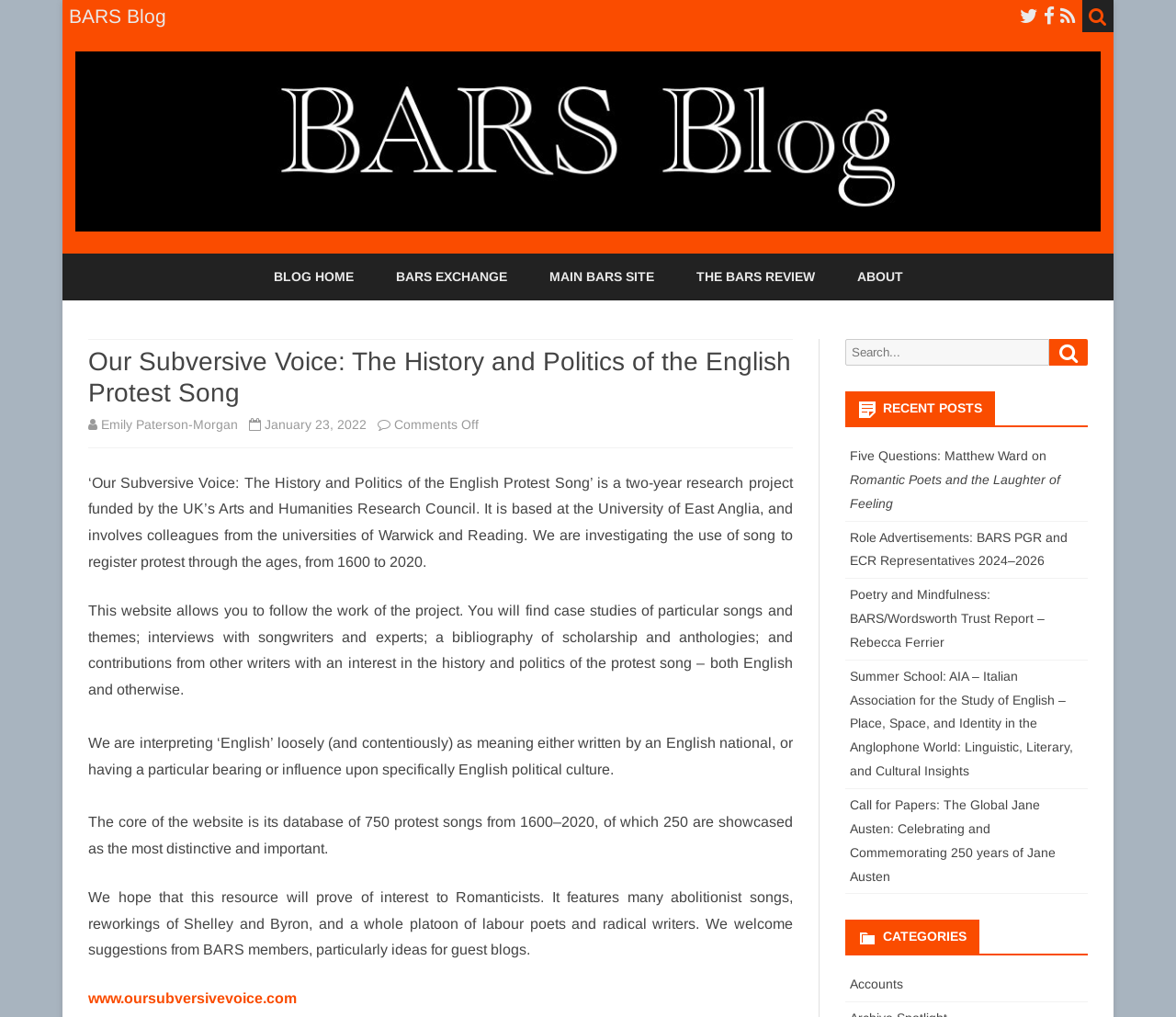What is the name of the author of the article?
Can you give a detailed and elaborate answer to the question?

I found the author's name in the link 'Emily Paterson-Morgan' which is located below the heading 'Our Subversive Voice: The History and Politics of the English Protest Song'.